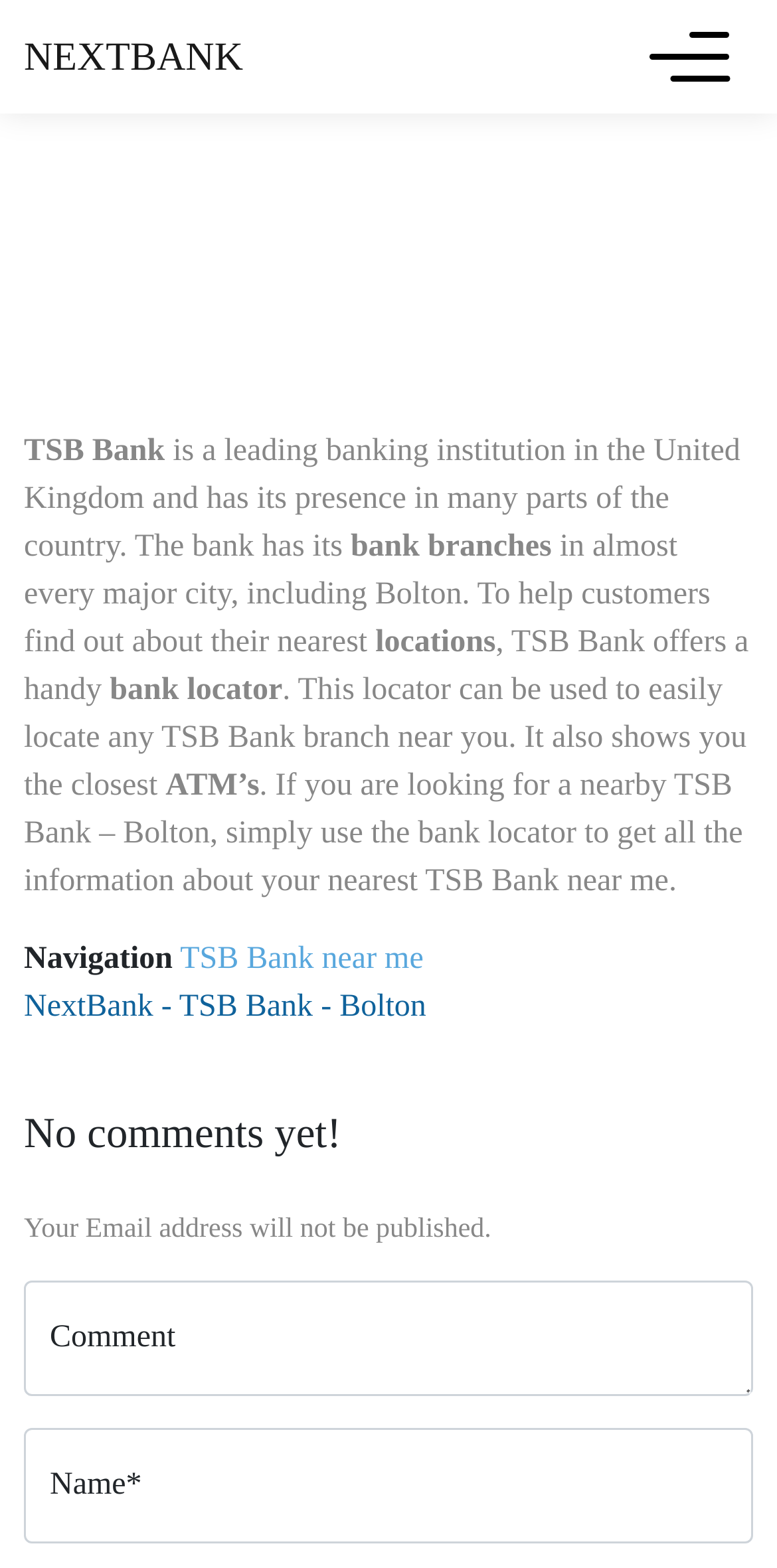Identify the coordinates of the bounding box for the element described below: "TSB Bank". Return the coordinates as four float numbers between 0 and 1: [left, top, right, bottom].

[0.231, 0.632, 0.403, 0.653]